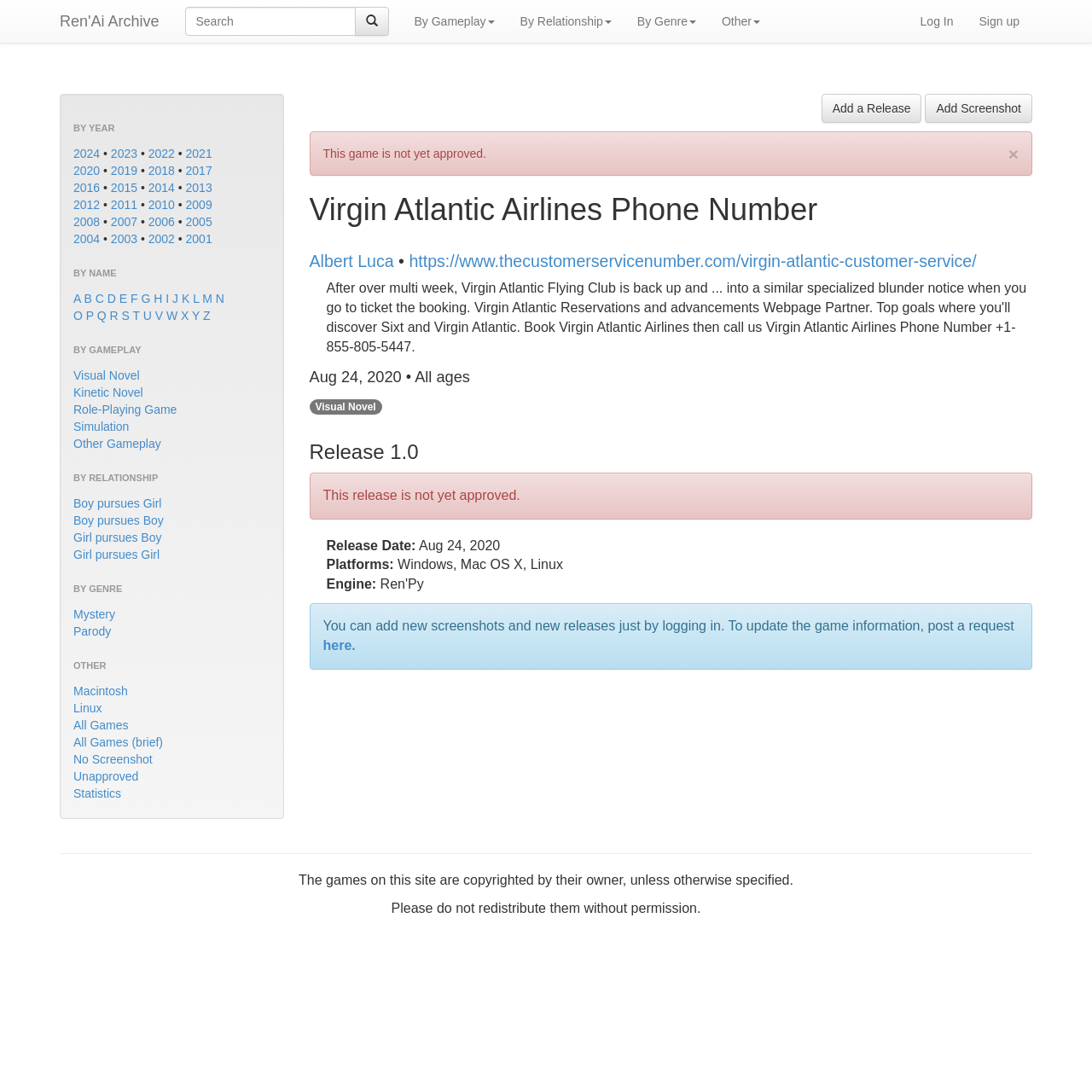Give a short answer using one word or phrase for the question:
How are the years organized on the webpage?

By year